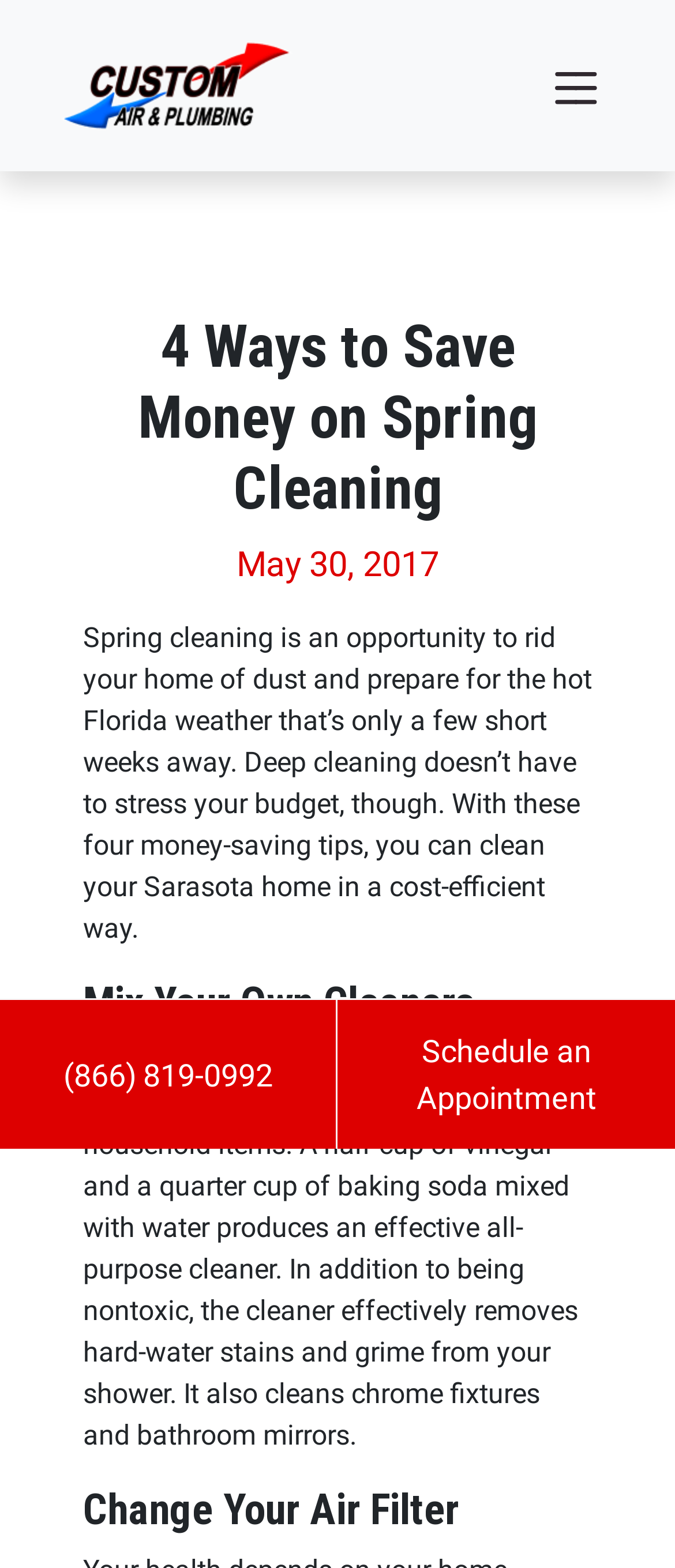Extract the bounding box coordinates for the HTML element that matches this description: "title="University of Edinburgh Website"". The coordinates should be four float numbers between 0 and 1, i.e., [left, top, right, bottom].

None